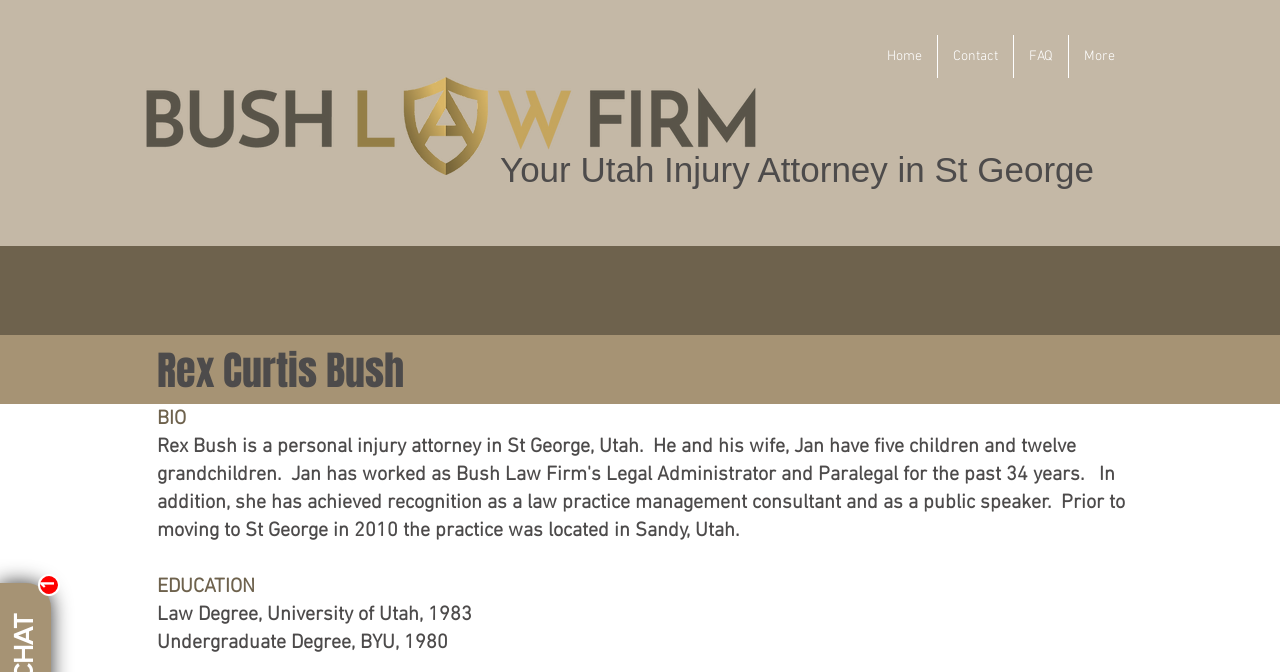Based on the element description: "Contact", identify the UI element and provide its bounding box coordinates. Use four float numbers between 0 and 1, [left, top, right, bottom].

[0.733, 0.052, 0.791, 0.116]